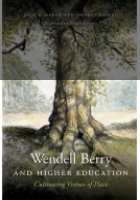Describe the image thoroughly.

The image features the cover of a book titled "Wendell Berry and Higher Education: Cultivating Virtues of Place." At the forefront, a majestic tree serves as a central visual element, symbolizing growth, resilience, and the connection to nature—a theme often explored in Wendell Berry's work. The soft, earthy tones of the illustration evoke a sense of serenity and grounding, reflecting Berry's deep-rooted philosophy in appreciation for the land and community. The title suggests a discussion of the interplay between Berry's writings and the world of higher education, likely emphasizing the importance of place and sustainability in academic contexts. This cover art compellingly conveys the book's focus on integrating Berry's environmental values within educational frameworks.